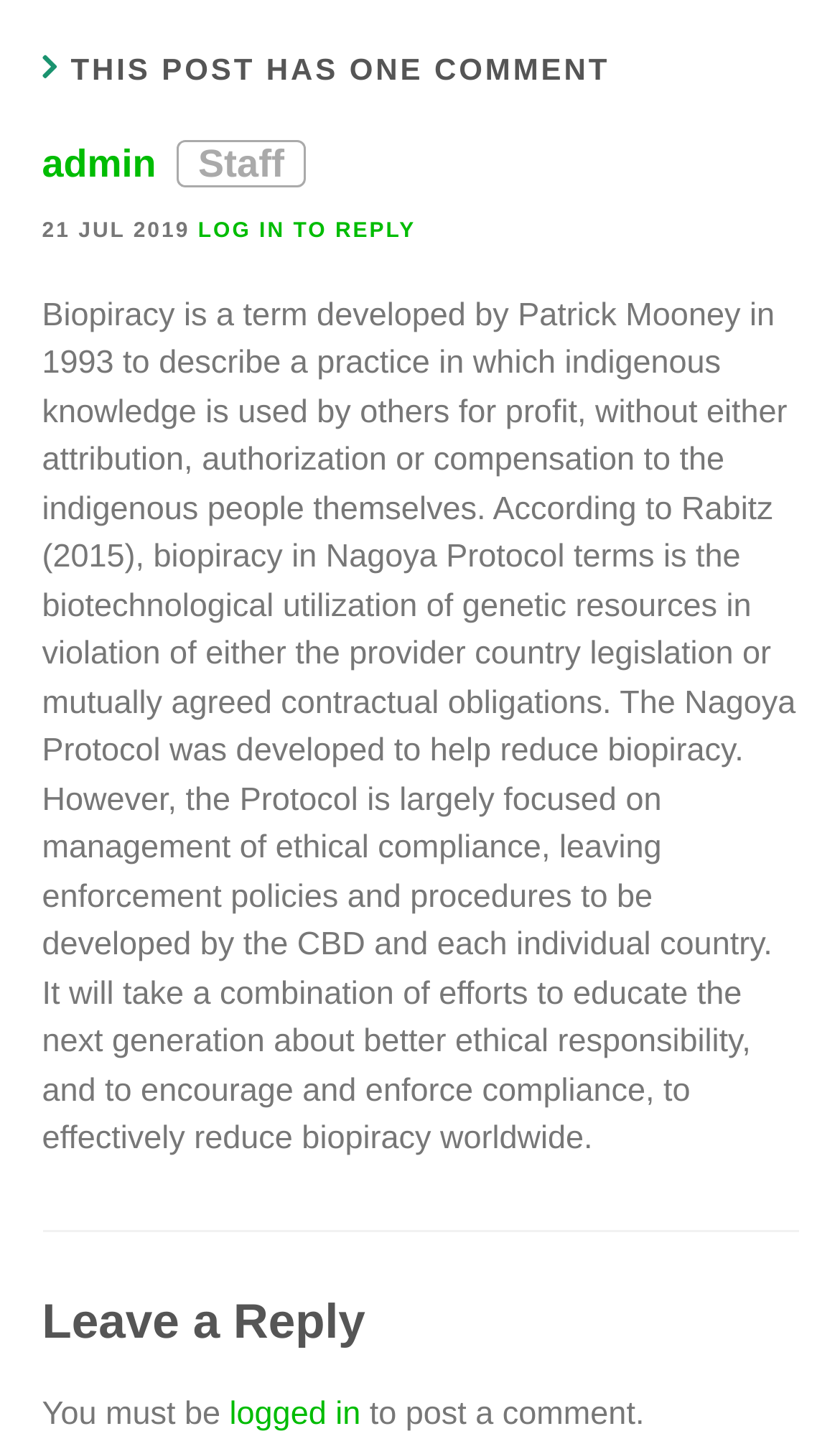Please specify the bounding box coordinates in the format (top-left x, top-left y, bottom-right x, bottom-right y), with values ranging from 0 to 1. Identify the bounding box for the UI component described as follows: Log in to Reply

[0.236, 0.151, 0.495, 0.167]